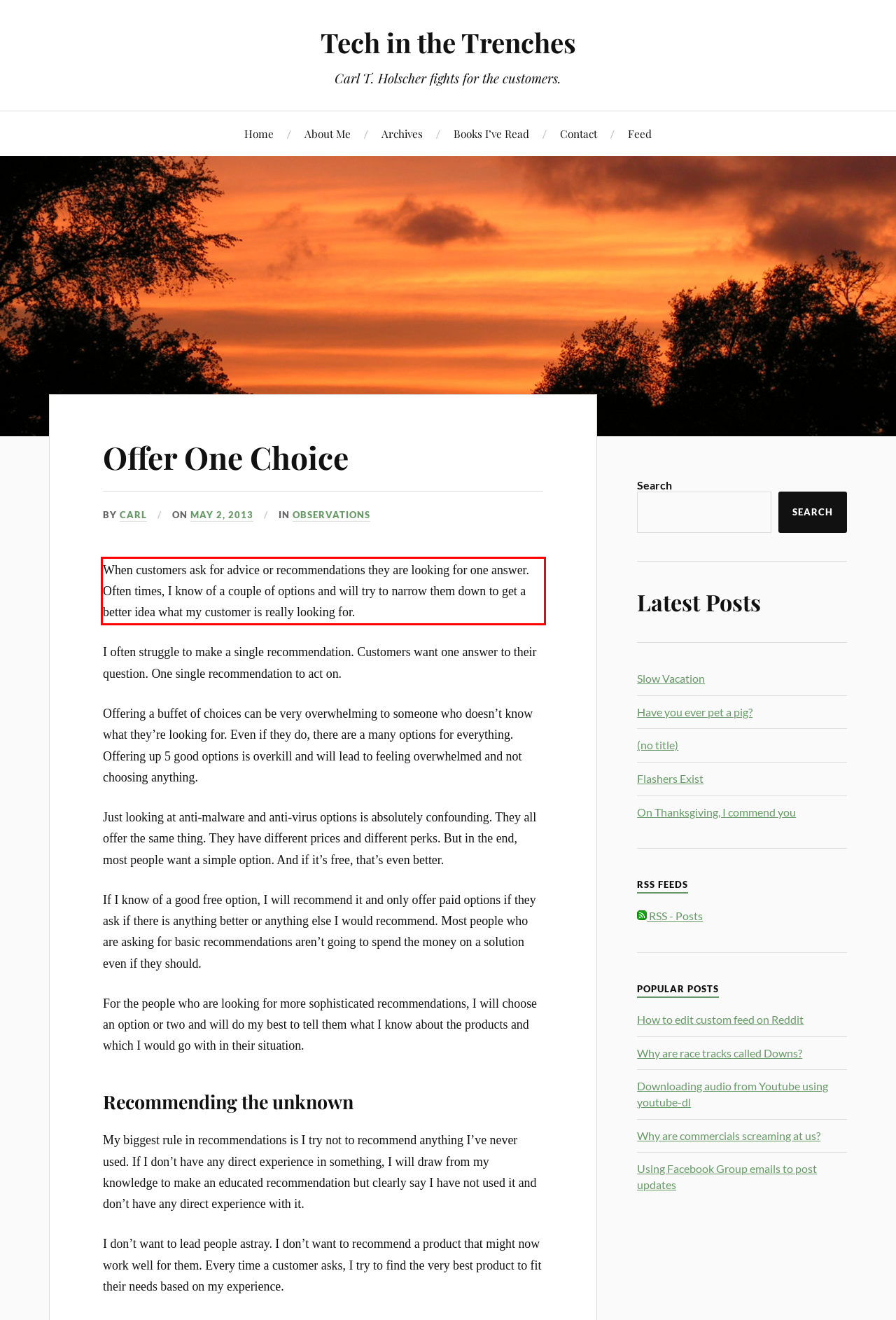The screenshot provided shows a webpage with a red bounding box. Apply OCR to the text within this red bounding box and provide the extracted content.

When customers ask for advice or recommendations they are looking for one answer. Often times, I know of a couple of options and will try to narrow them down to get a better idea what my customer is really looking for.